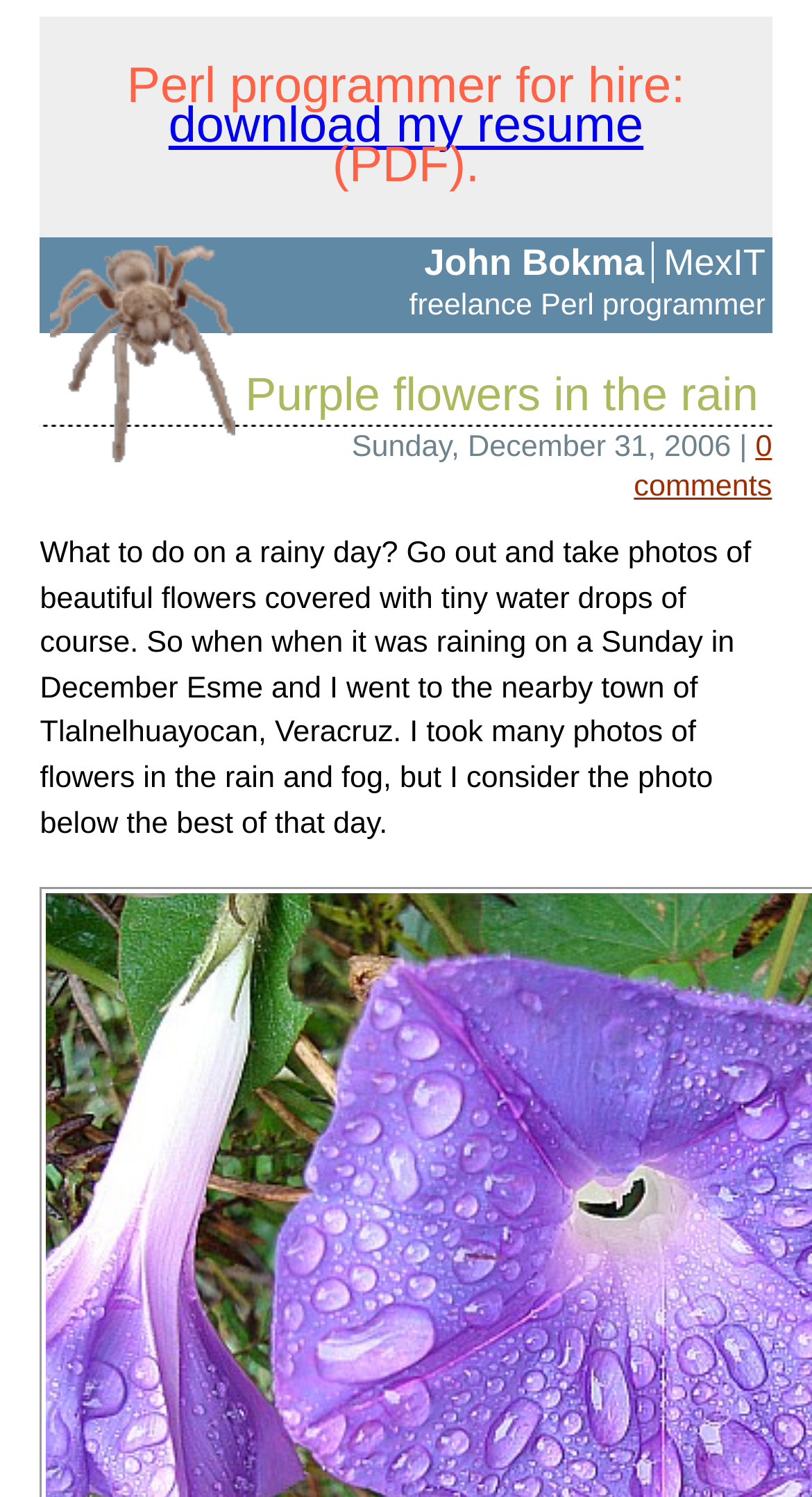Please look at the image and answer the question with a detailed explanation: What is the profession of the person mentioned?

The profession of the person mentioned can be determined by looking at the text 'Perl programmer for hire:' which suggests that the person is a Perl programmer and is available for hire.